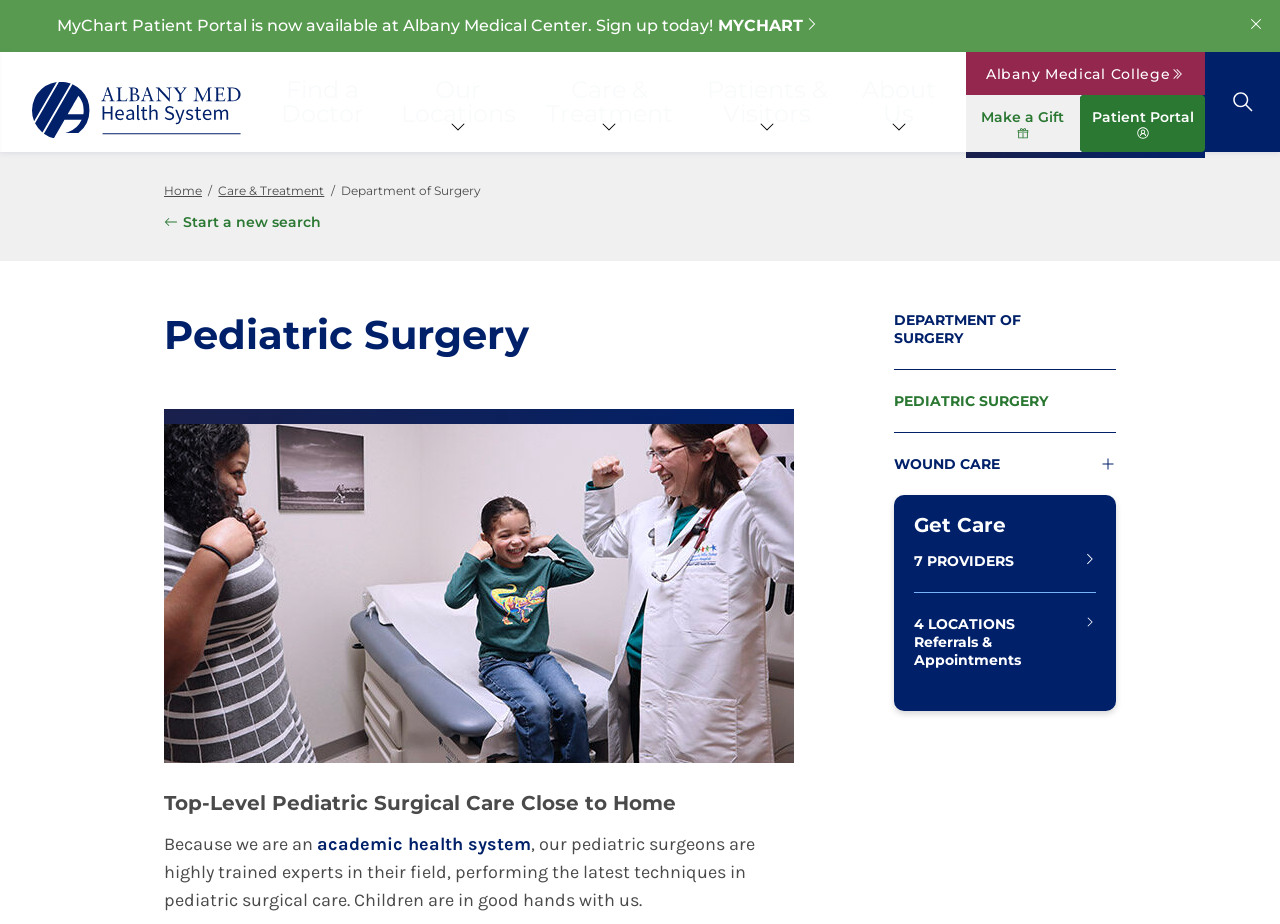What is the name of the image on the 'Care & Treatment' page?
Based on the visual content, answer with a single word or a brief phrase.

care-treatment-menu-image-min